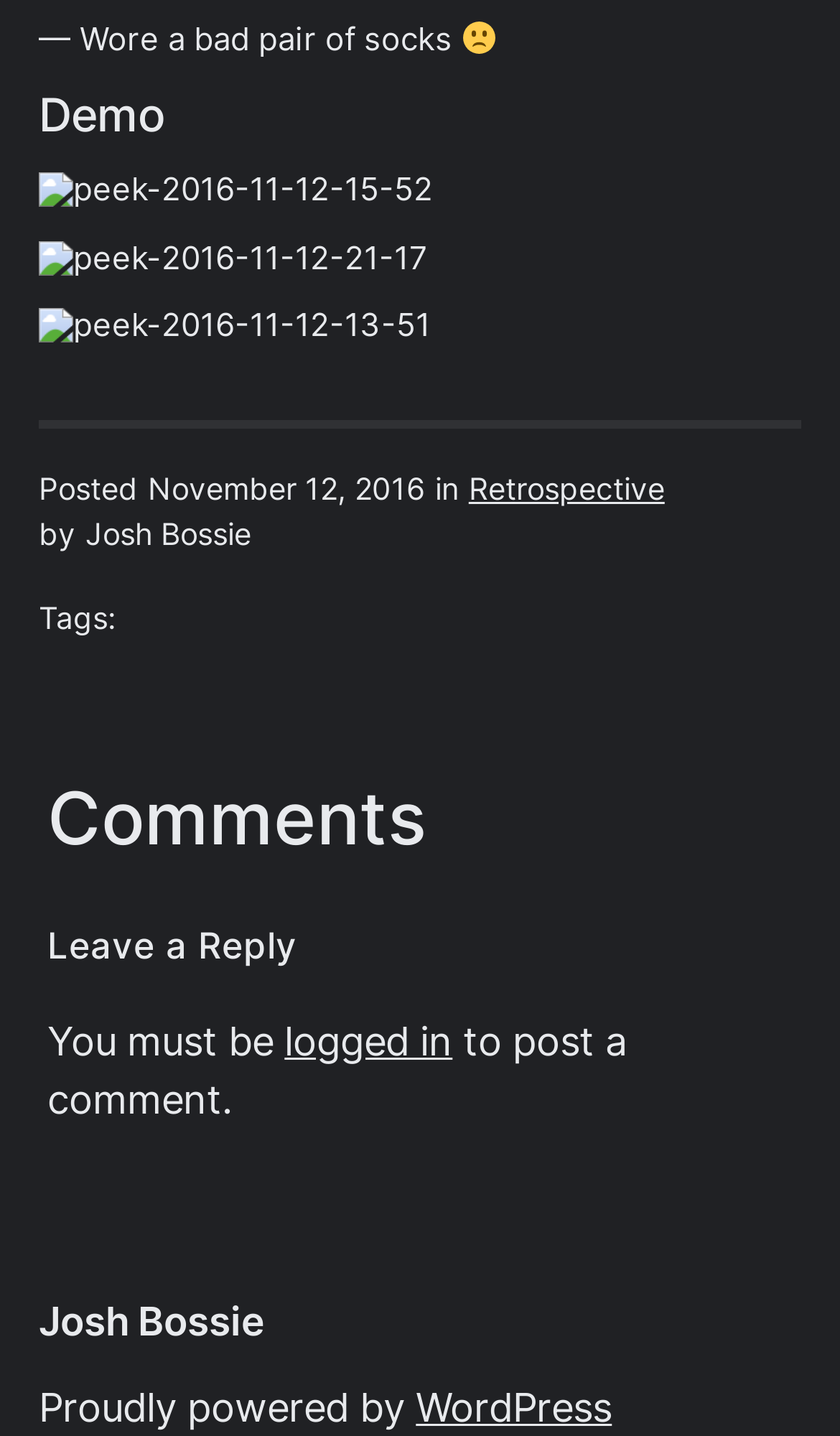What is the date of the post?
Based on the image, provide your answer in one word or phrase.

November 12, 2016